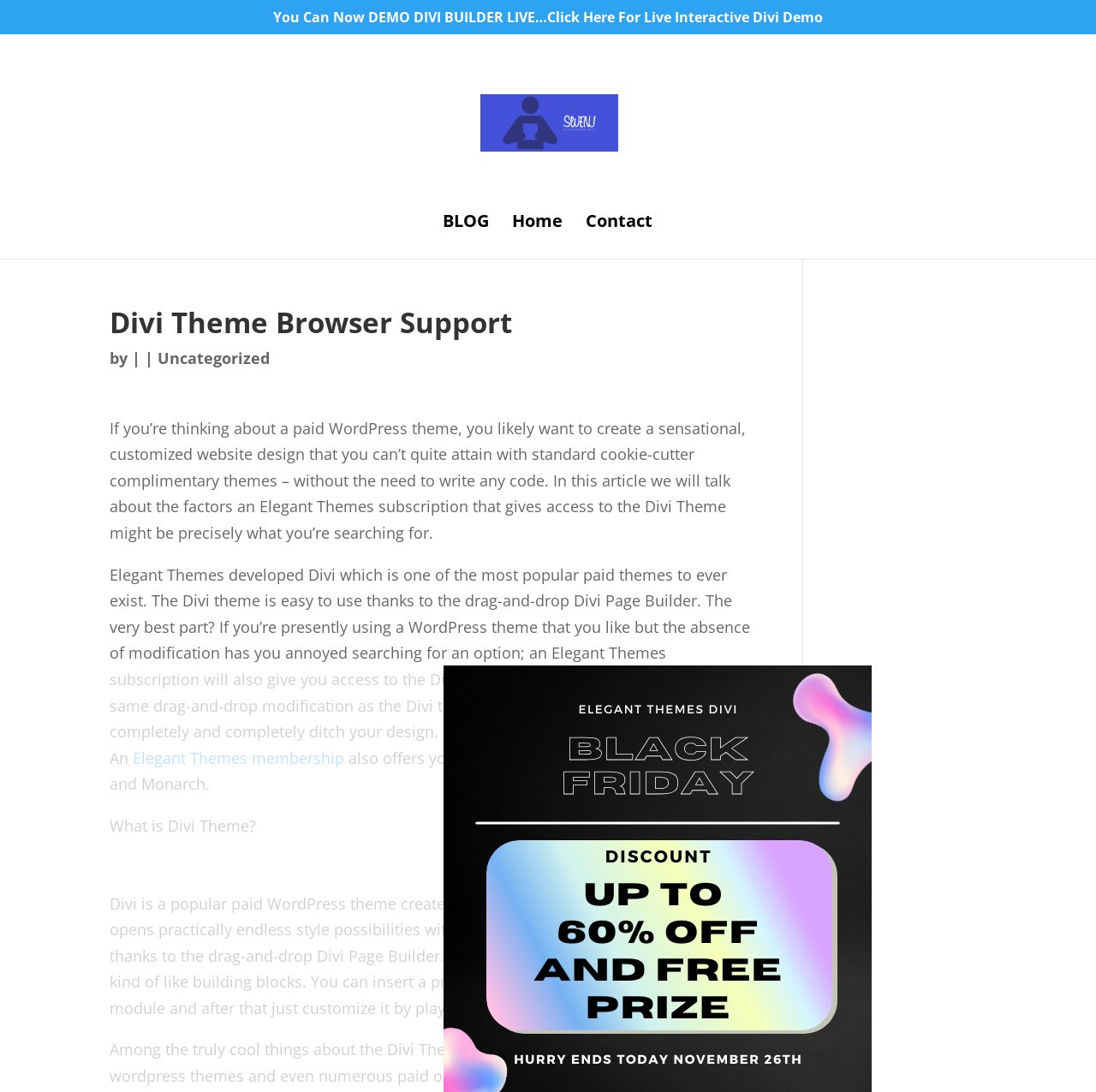Provide a single word or phrase to answer the given question: 
What is the function of pre-programmed content modules in Divi?

Building blocks